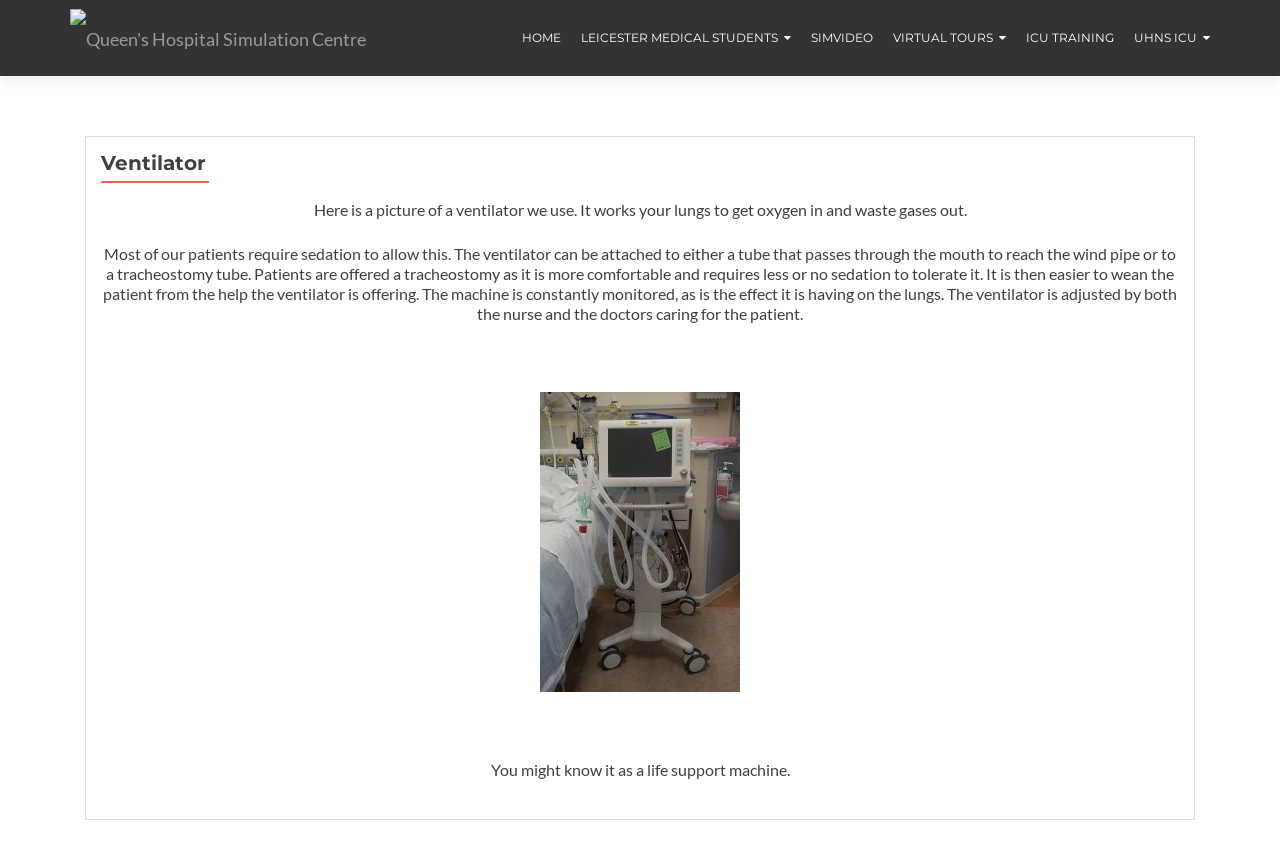Determine the coordinates of the bounding box that should be clicked to complete the instruction: "Click on the 'HOME' link". The coordinates should be represented by four float numbers between 0 and 1: [left, top, right, bottom].

[0.408, 0.024, 0.438, 0.065]